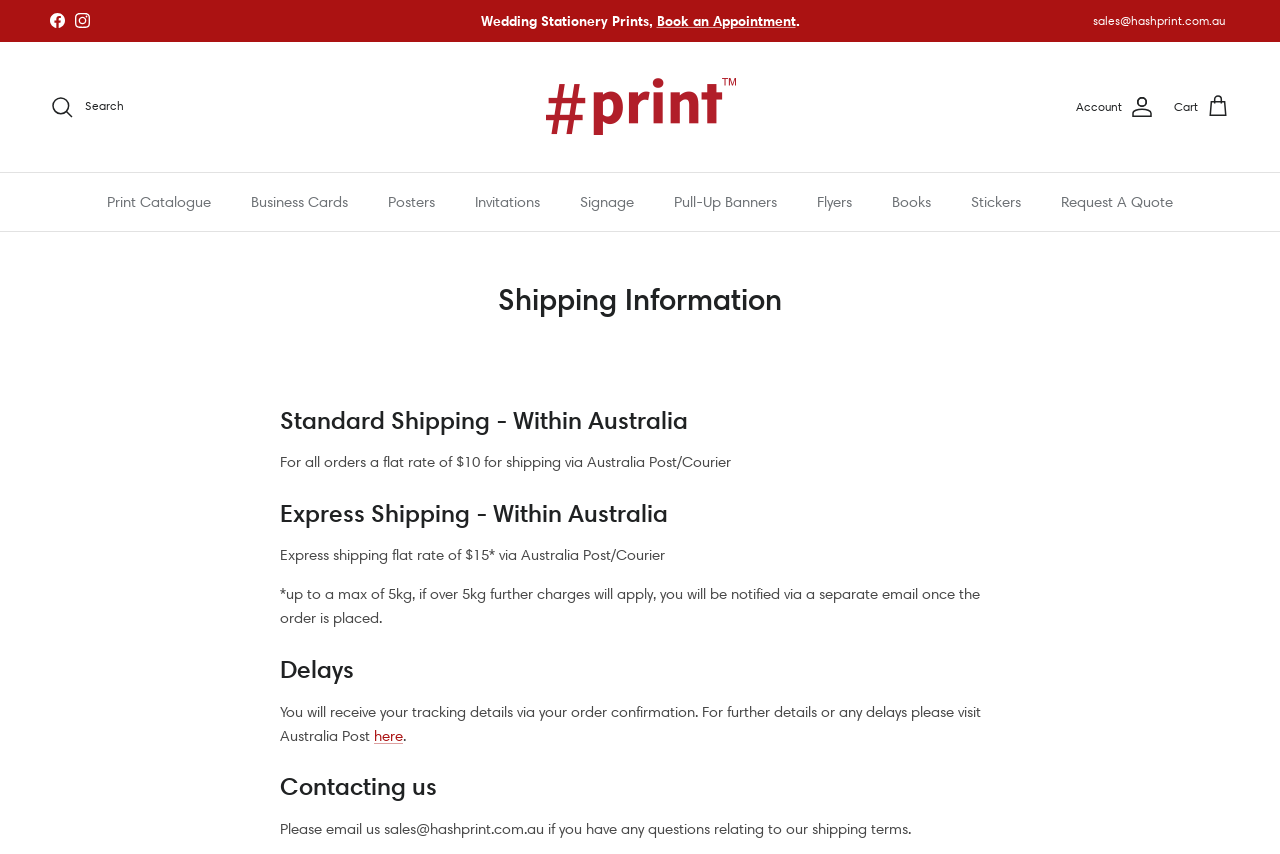Respond to the following question using a concise word or phrase: 
What happens if my order is delayed?

Track via Australia Post